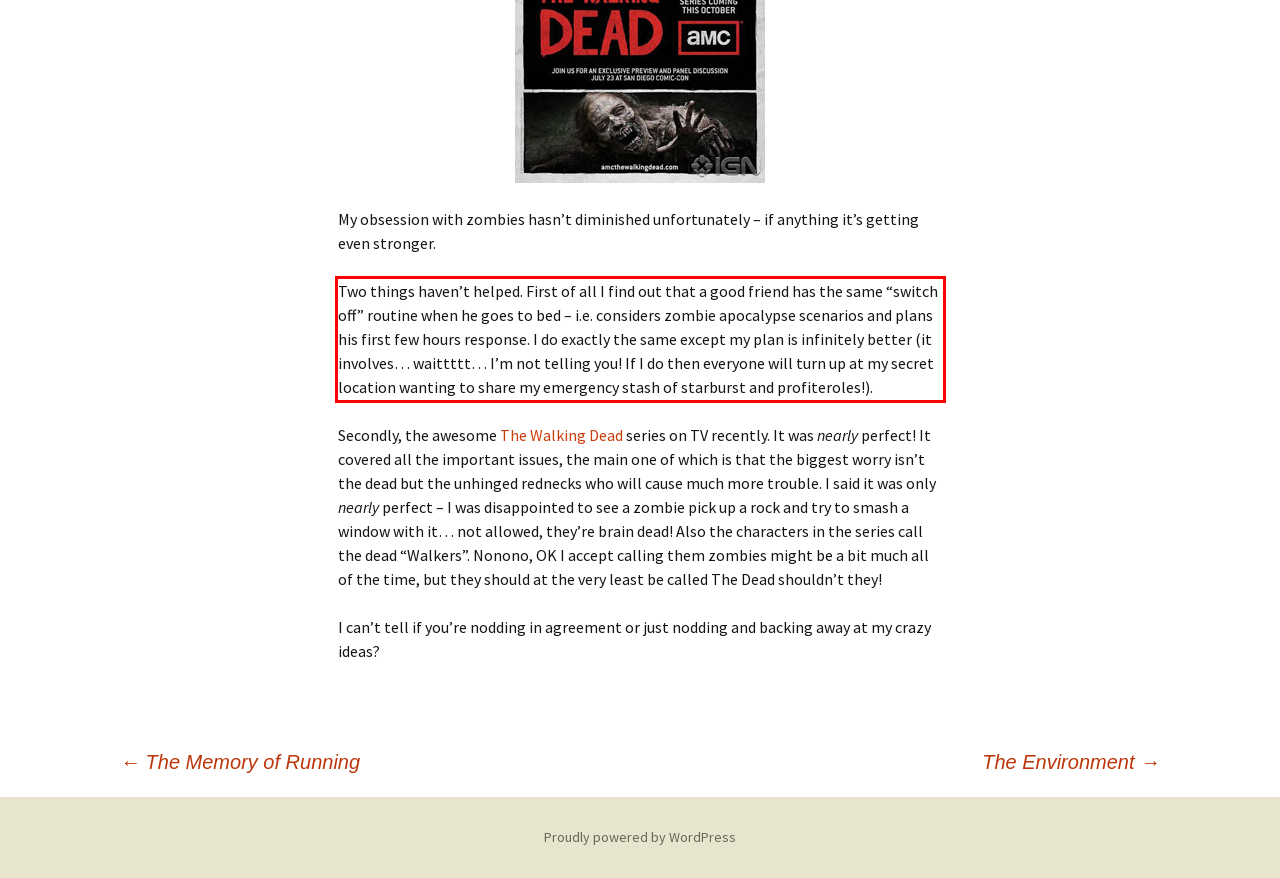Examine the webpage screenshot and use OCR to obtain the text inside the red bounding box.

Two things haven’t helped. First of all I find out that a good friend has the same “switch off” routine when he goes to bed – i.e. considers zombie apocalypse scenarios and plans his first few hours response. I do exactly the same except my plan is infinitely better (it involves… waittttt… I’m not telling you! If I do then everyone will turn up at my secret location wanting to share my emergency stash of starburst and profiteroles!).